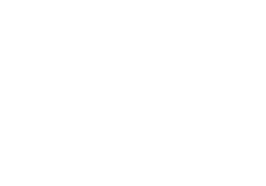Offer a detailed explanation of the image and its components.

The image showcases an intricate design related to the virtual reality application of an ammonia refrigeration system. This illustration is tied to an article titled "Virtual Reality of an Ammonia Refrigeration System," which discusses how Oculus technology is utilized to present ammonia refrigeration systems at the IIAR Conference. The article, published on April 19, 2024, by Bassett Associates, highlights advancements in industrial refrigeration technology and emphasizes the importance of innovative display methods in conveying complex systems effectively. The visual representation aims to engage audiences by illustrating the connection between virtual reality and industrial applications, showcasing the relevance of these technologies in modern refrigeration practices.